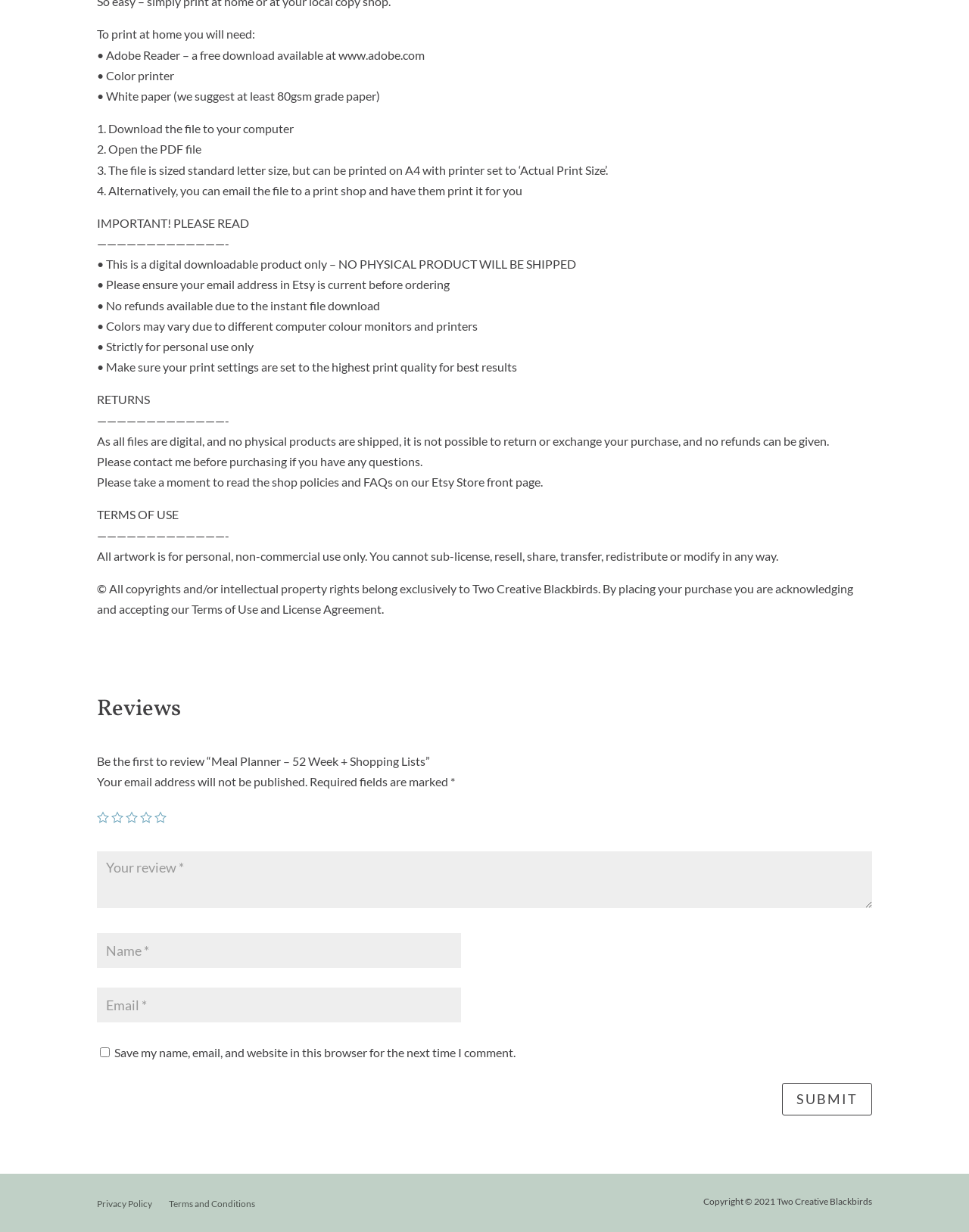Please identify the bounding box coordinates of the clickable element to fulfill the following instruction: "Enter your review in the text box". The coordinates should be four float numbers between 0 and 1, i.e., [left, top, right, bottom].

[0.1, 0.691, 0.9, 0.737]